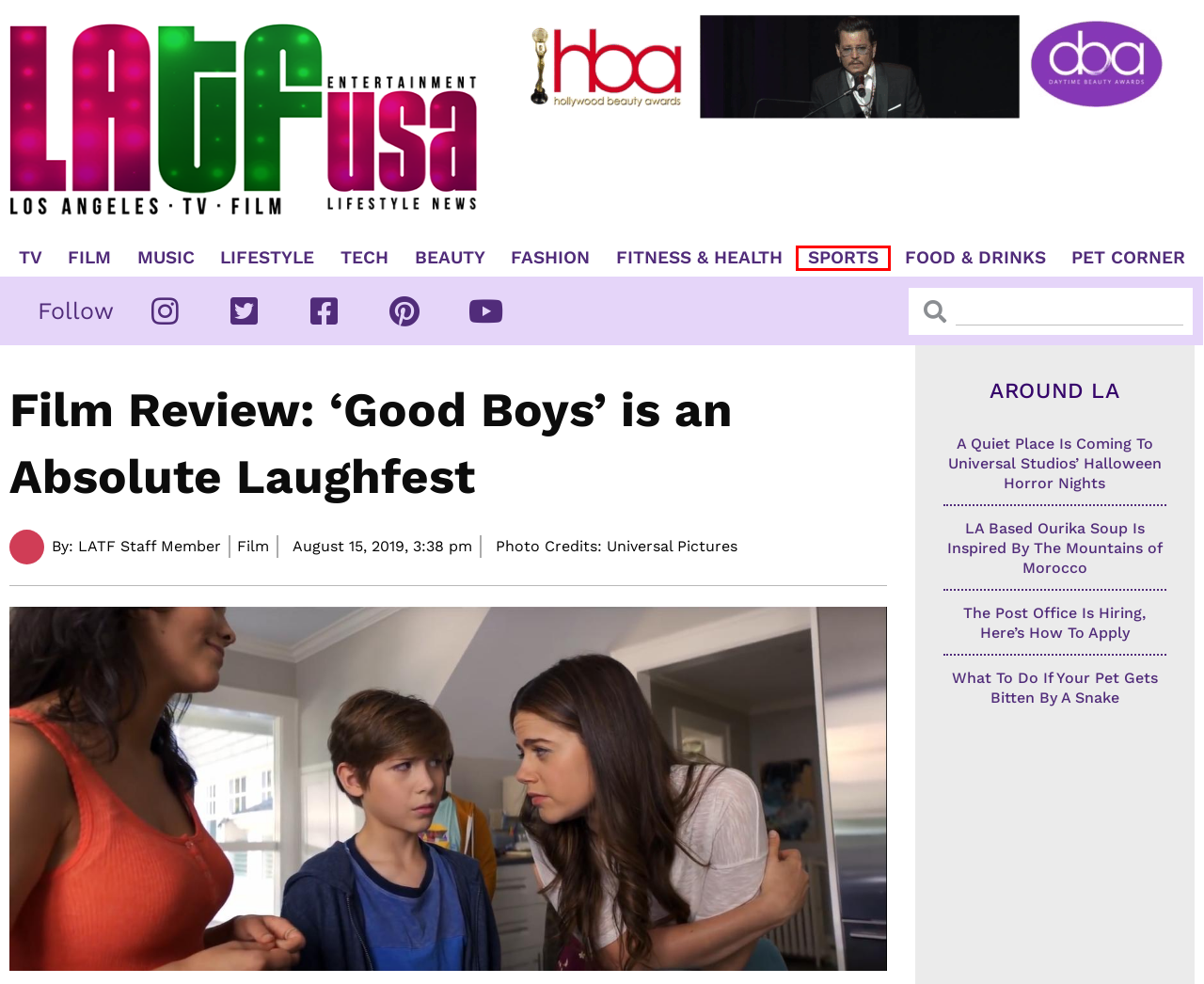You have a screenshot of a webpage where a red bounding box highlights a specific UI element. Identify the description that best matches the resulting webpage after the highlighted element is clicked. The choices are:
A. Sports Archives | LATF USA NEWS
B. Music Archives | LATF USA NEWS
C. Fashion Archives | LATF USA NEWS
D. TECH Archives | LATF USA NEWS
E. Pet Corner Archives | LATF USA NEWS
F. TV Archives | LATF USA NEWS
G. Food And Drink Archives | LATF USA NEWS
H. Film Archives | LATF USA NEWS

A